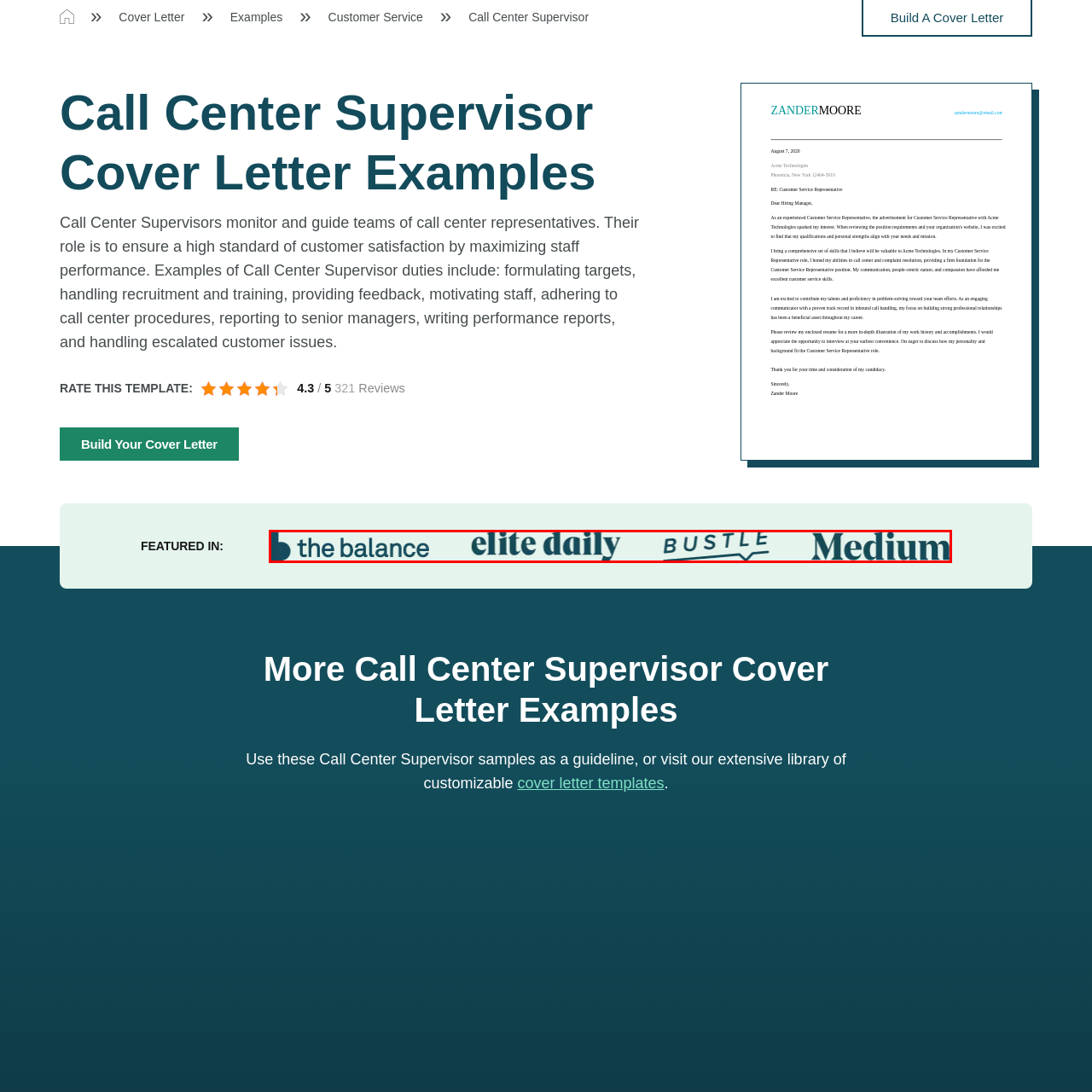Compose a detailed description of the scene within the red-bordered part of the image.

The image displays a collection of recognizable logos from various online platforms featured prominently at the top of the page. These logos belong to well-known brands including "The Balance," "Elite Daily," "Bustle," and "Medium," which are all associated with lifestyle, finance, and content creation. The design employs a cohesive color palette, enhancing visual appeal and creating a modern aesthetic. This graphic element serves to establish credibility and connect the content to a broader network of reputable sources, making it clear that the information pertains to professional standards in sectors like customer service and communication skills.